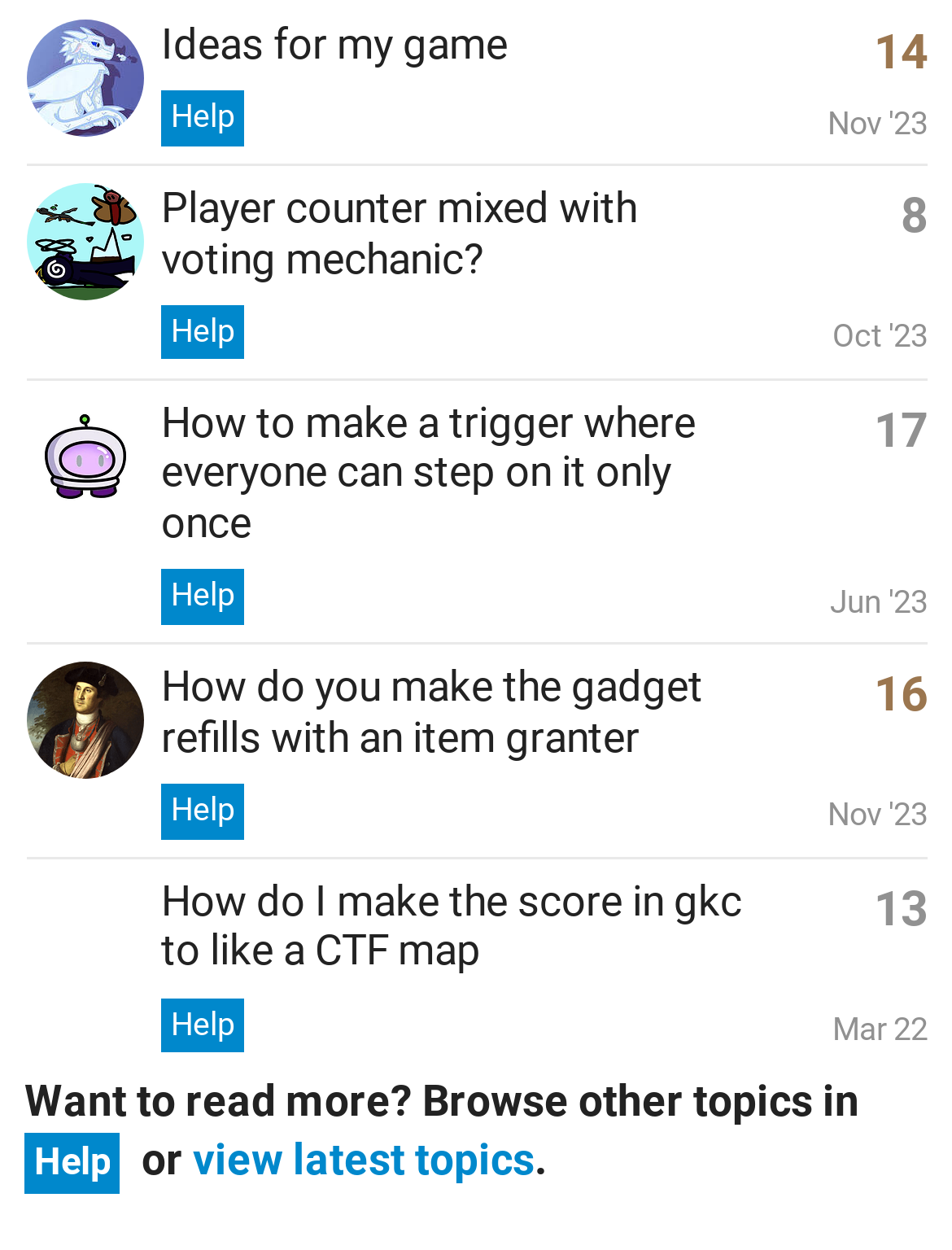What is the category of the topics listed on this page?
Provide a short answer using one word or a brief phrase based on the image.

Help